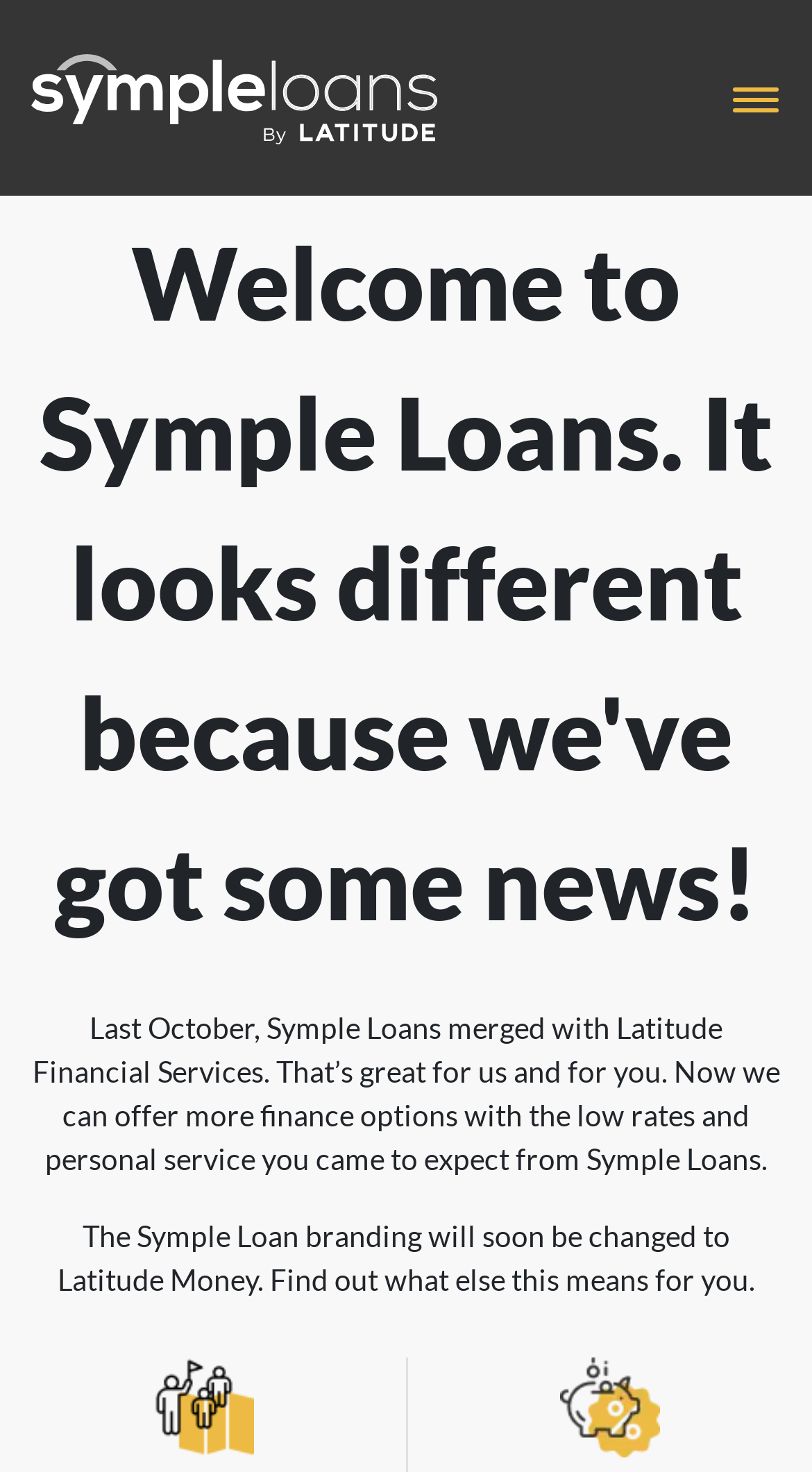What is the news about Symple Loans?
Provide an in-depth answer to the question, covering all aspects.

The news about Symple Loans is mentioned in the heading element with the text 'Welcome to Symple Loans. It looks different because we've got some news!' and further explained in the static text element below, stating that Symple Loans merged with Latitude Financial Services last October.